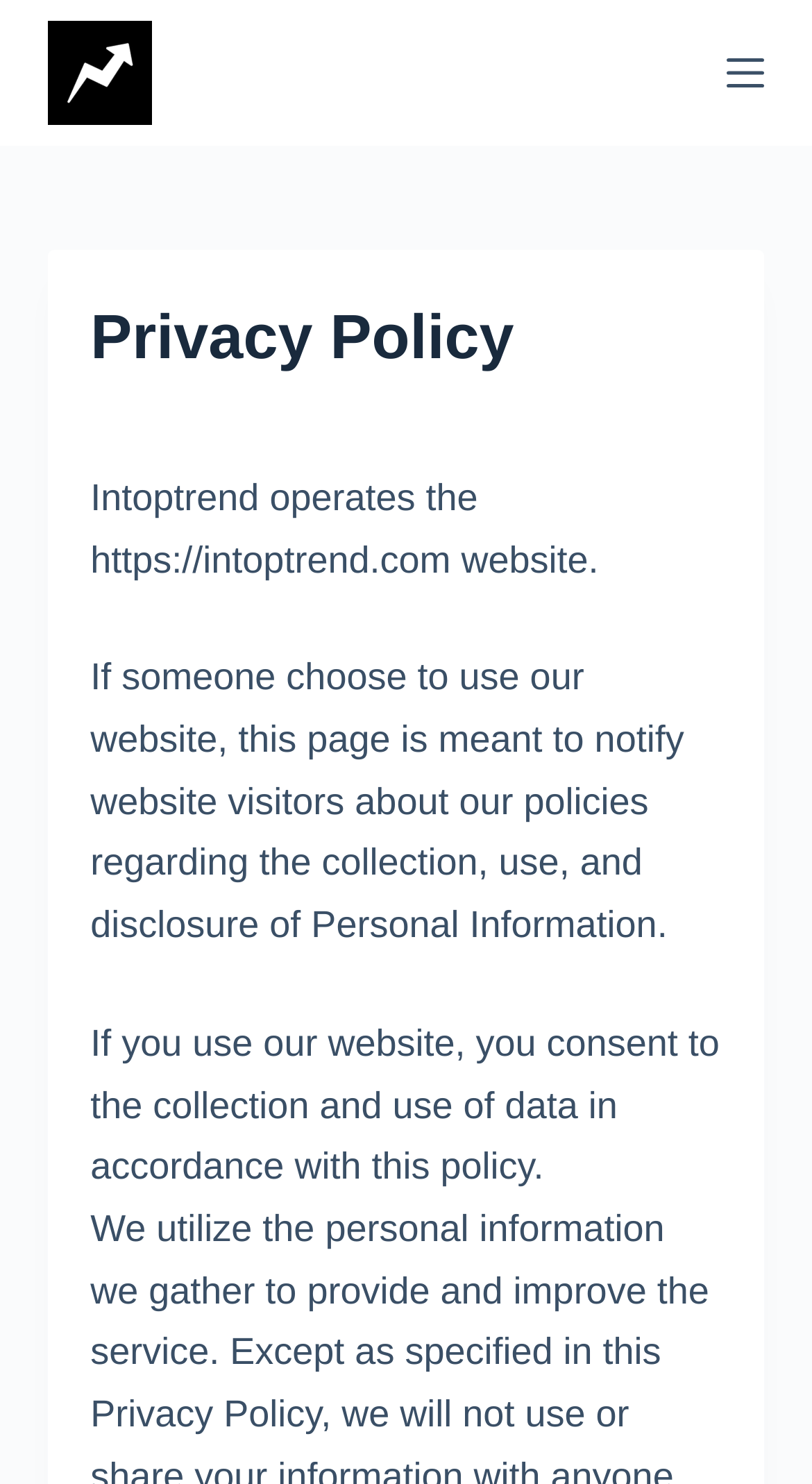What is the purpose of this webpage?
Look at the screenshot and give a one-word or phrase answer.

Notify website visitors about policies